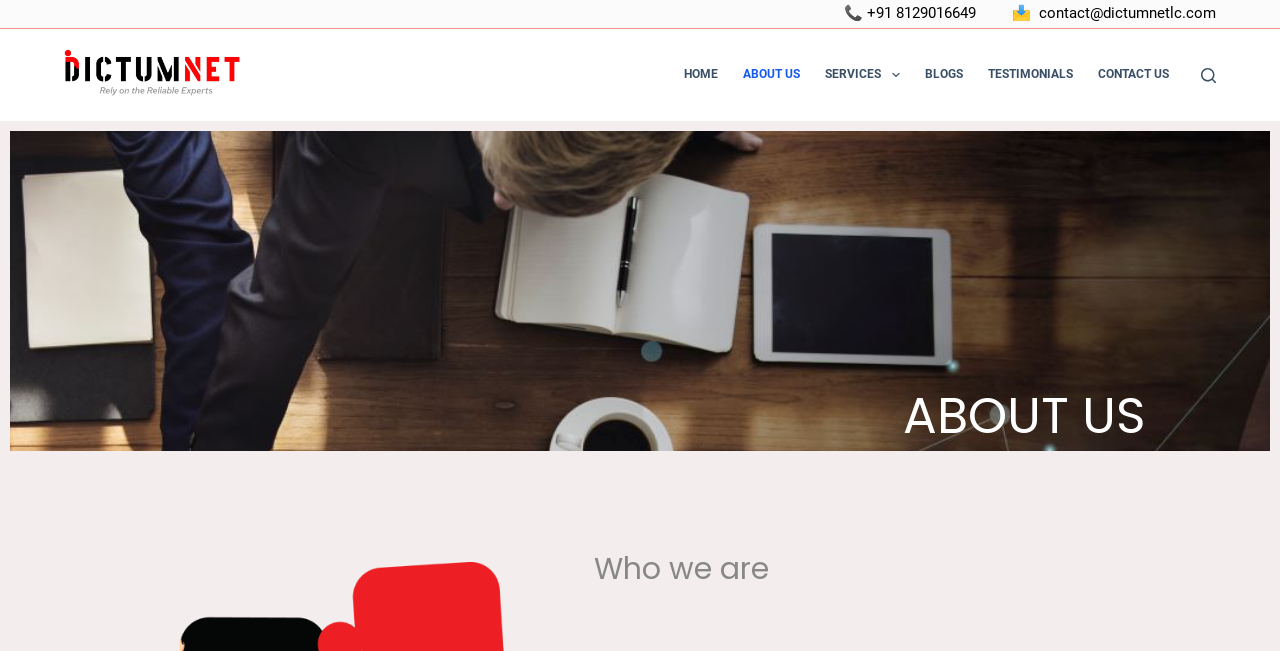Determine the bounding box coordinates of the target area to click to execute the following instruction: "Call the phone number."

[0.677, 0.007, 0.766, 0.034]